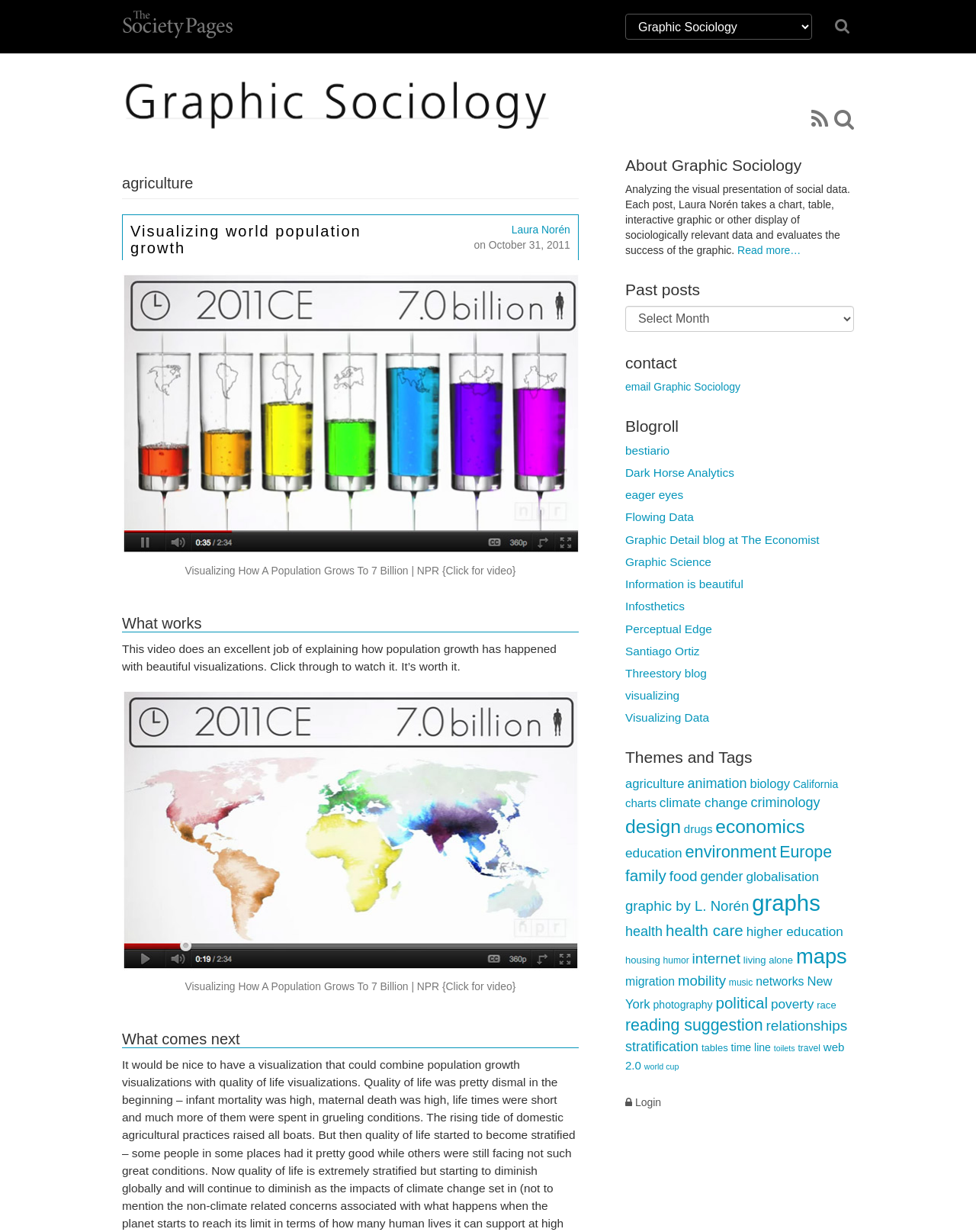Determine the bounding box coordinates of the target area to click to execute the following instruction: "Select a past post from the dropdown menu."

[0.641, 0.248, 0.875, 0.269]